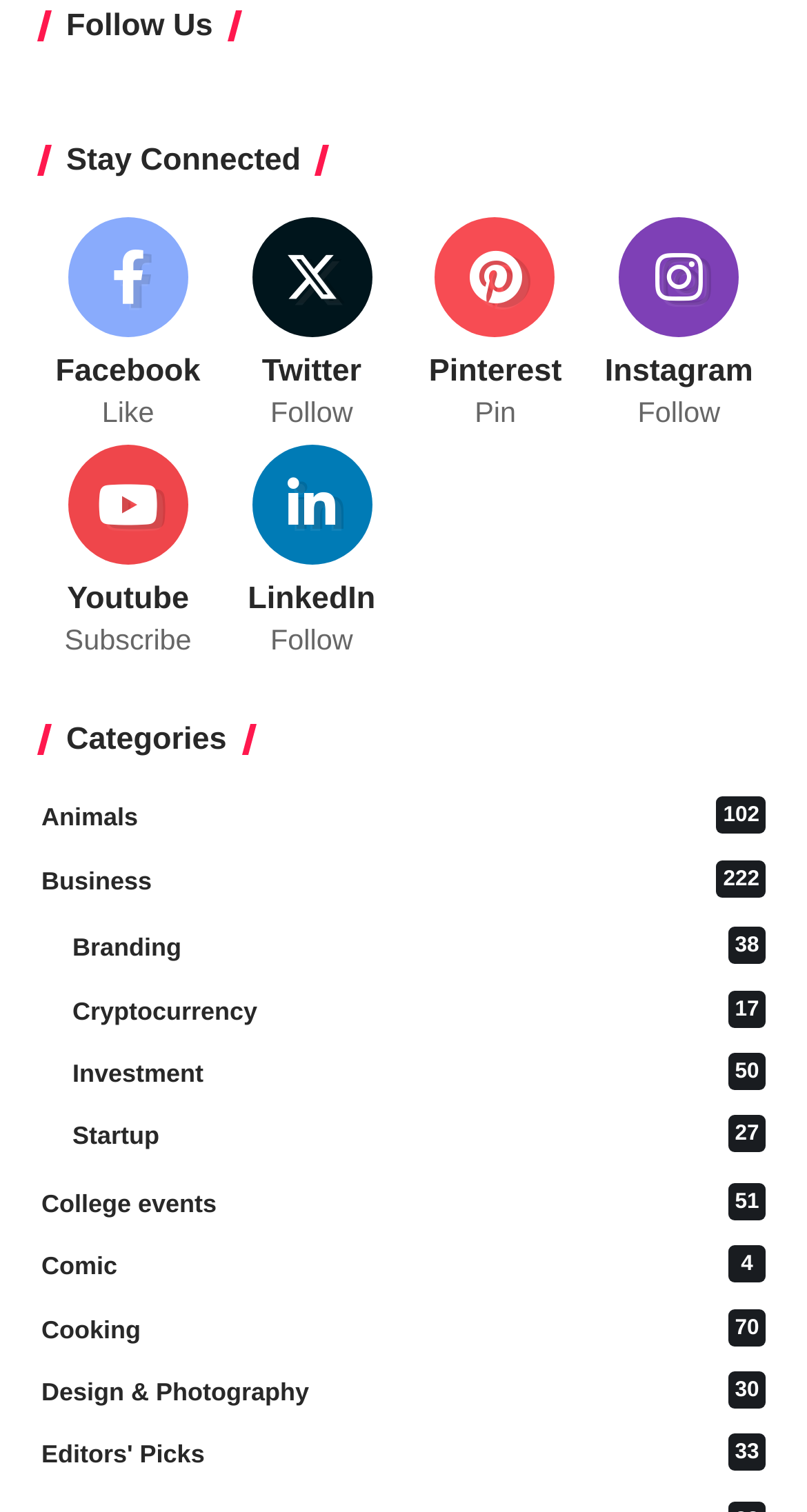How many categories are listed on the webpage?
Please answer the question with a detailed and comprehensive explanation.

By counting the number of link elements under the 'Categories' heading, we can determine that there are 10 categories listed on the webpage, including Animals 102, Business 222, Branding 38, and others.